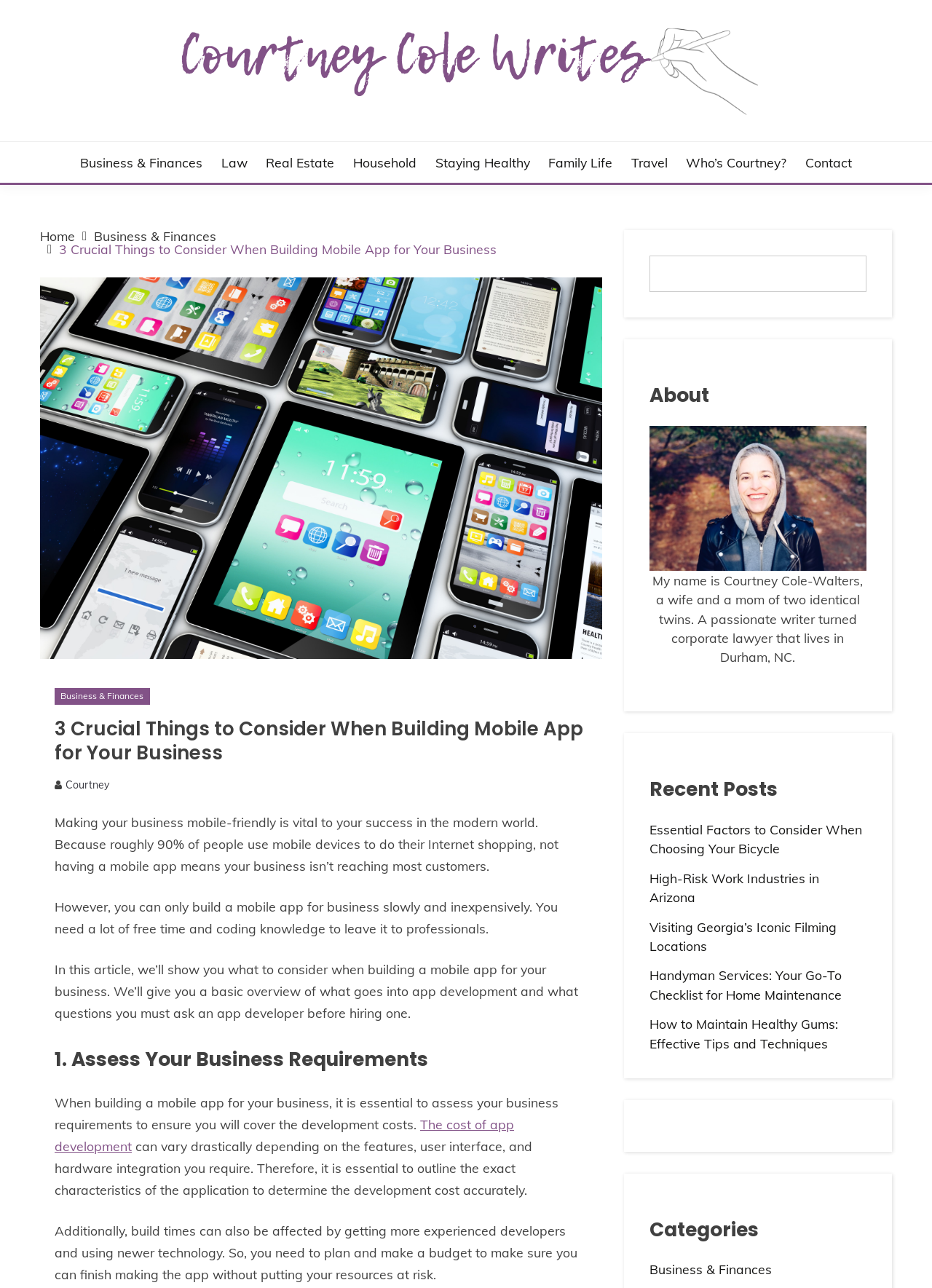Give a detailed account of the webpage.

This webpage is about Courtney Cole Writes, a blog focused on business and finance. At the top, there is a logo and a navigation menu with links to different categories, including Business & Finances, Law, Real Estate, and more. Below the navigation menu, there is a breadcrumb trail showing the current page's location.

The main content of the page is an article titled "3 Crucial Things to Consider When Building Mobile App for Your Business." The article starts with a brief introduction explaining the importance of having a mobile app for businesses, followed by three sections discussing key considerations when building a mobile app.

To the right of the article, there is a search box and a section titled "About" with a brief bio of the author, Courtney Cole-Walters. Below the "About" section, there is a list of recent posts with links to other articles on the blog.

At the very bottom of the page, there is a list of categories with links to related articles. There is also a social media icon on the bottom right corner of the page.